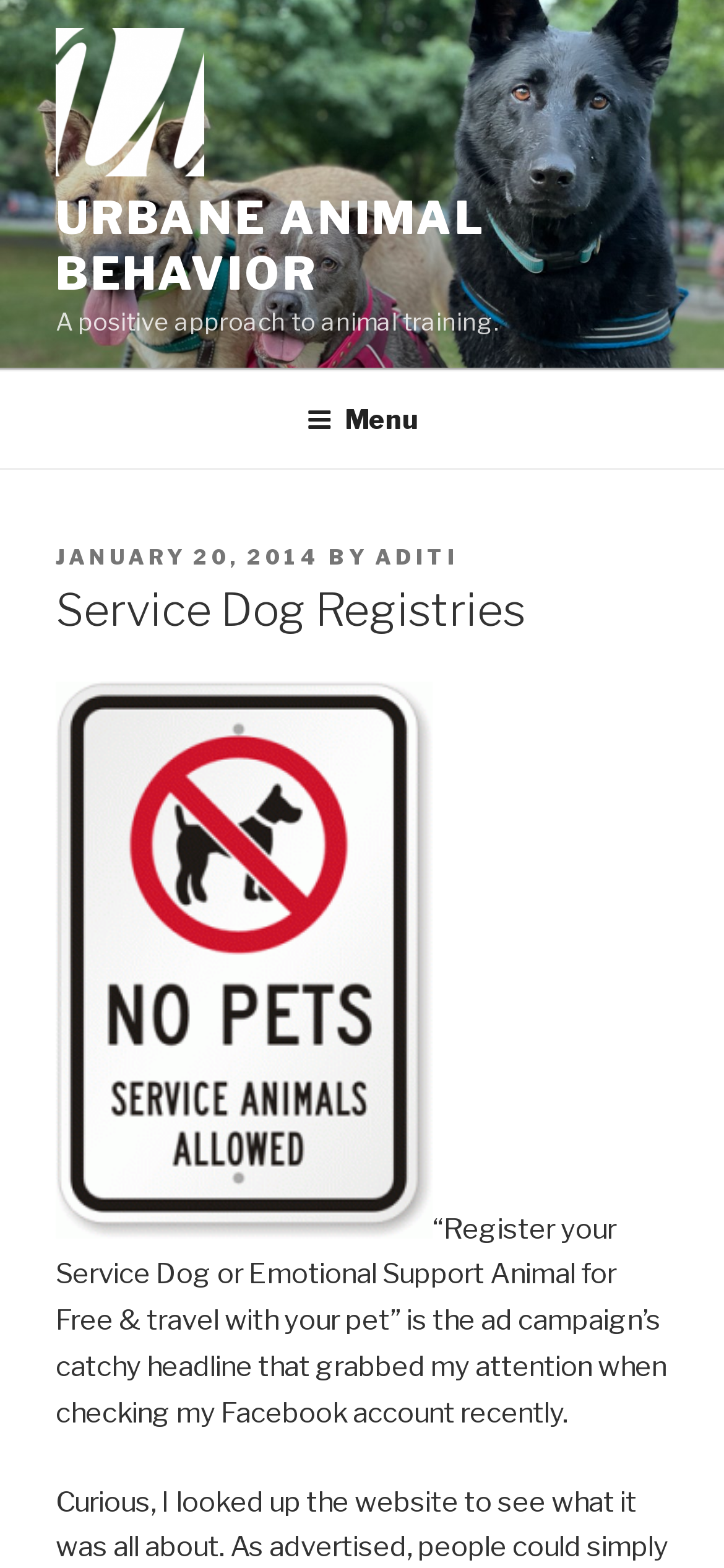Determine the bounding box coordinates of the UI element that matches the following description: "aditi". The coordinates should be four float numbers between 0 and 1 in the format [left, top, right, bottom].

[0.518, 0.347, 0.633, 0.364]